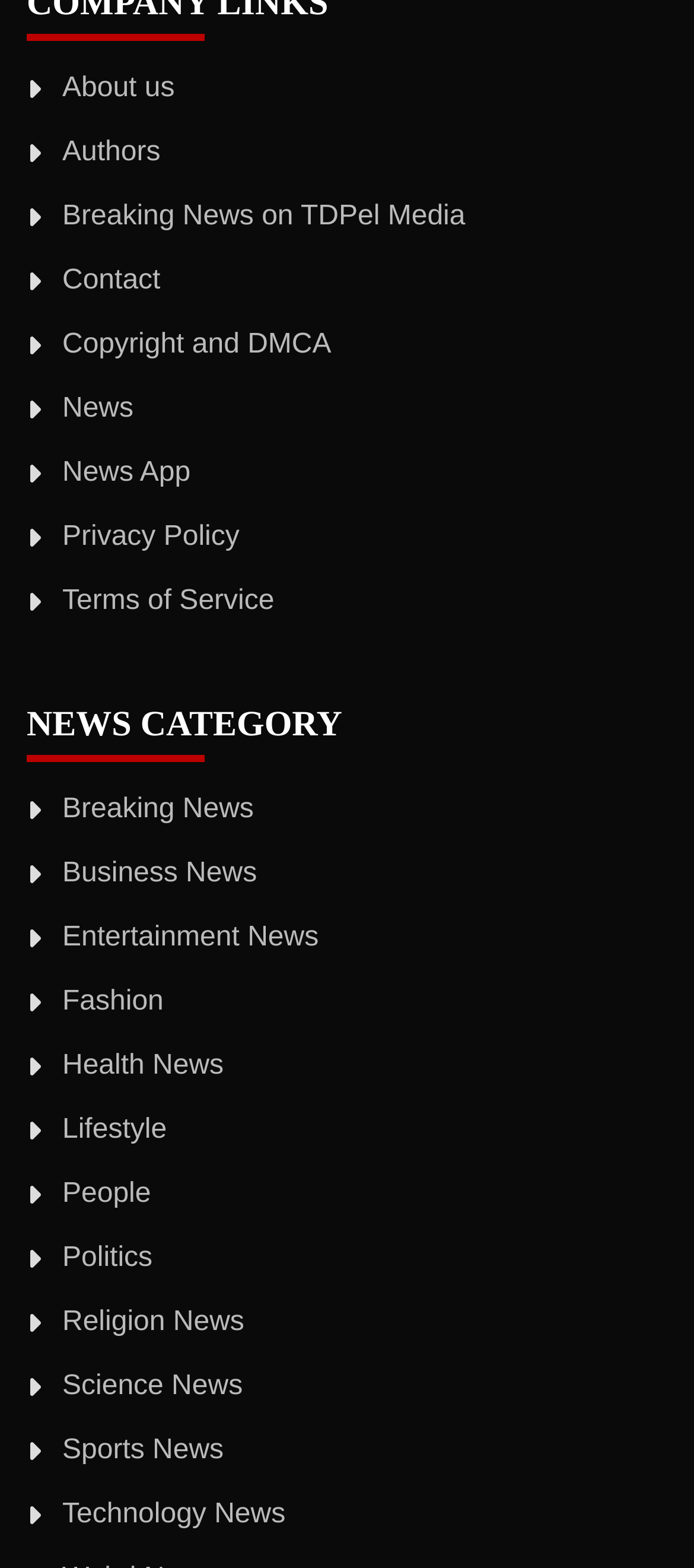Provide a brief response to the question using a single word or phrase: 
Is there a 'Sports News' category available?

Yes